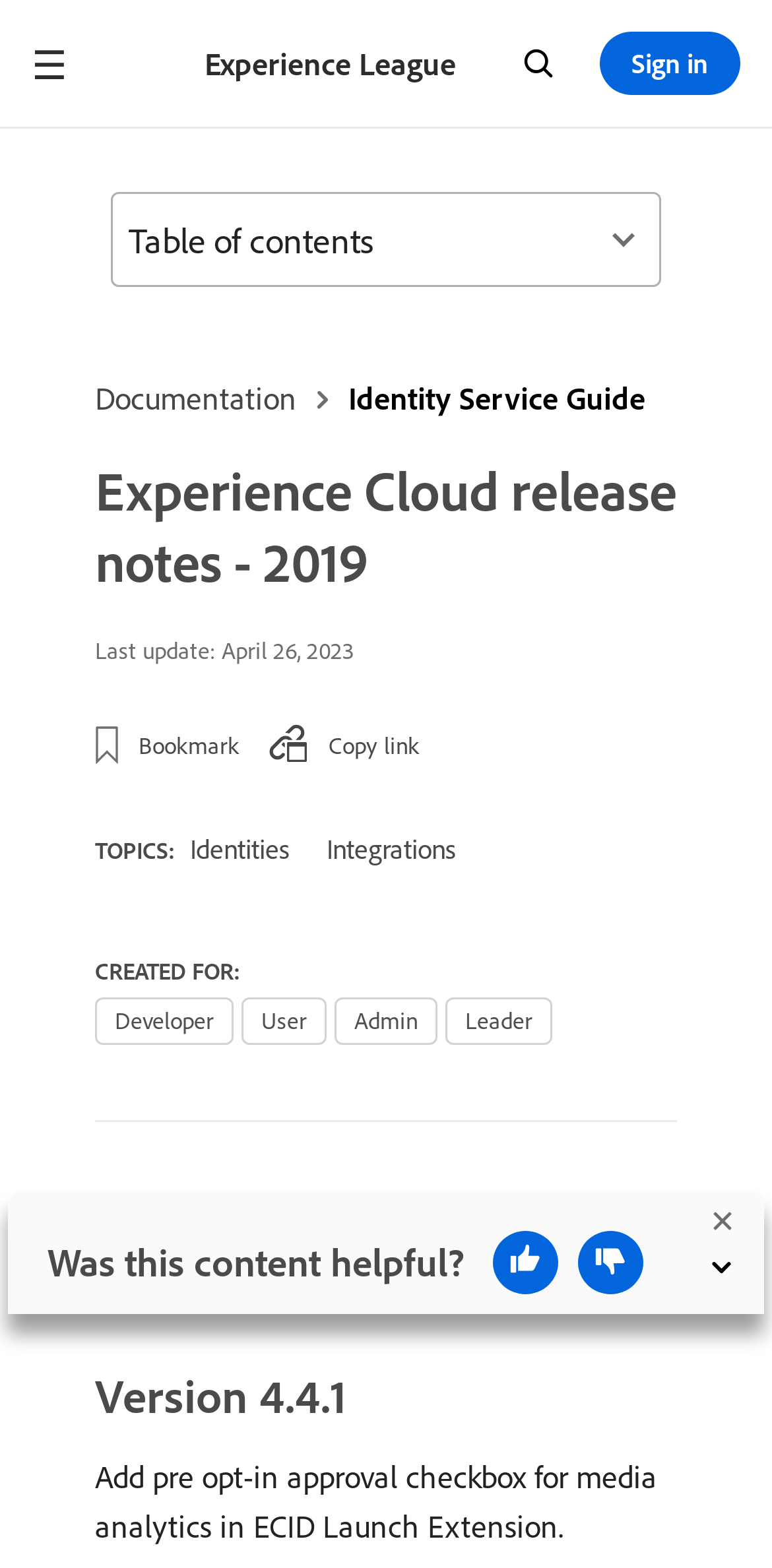Provide the bounding box coordinates for the area that should be clicked to complete the instruction: "Go to Experience League".

[0.265, 0.027, 0.591, 0.054]